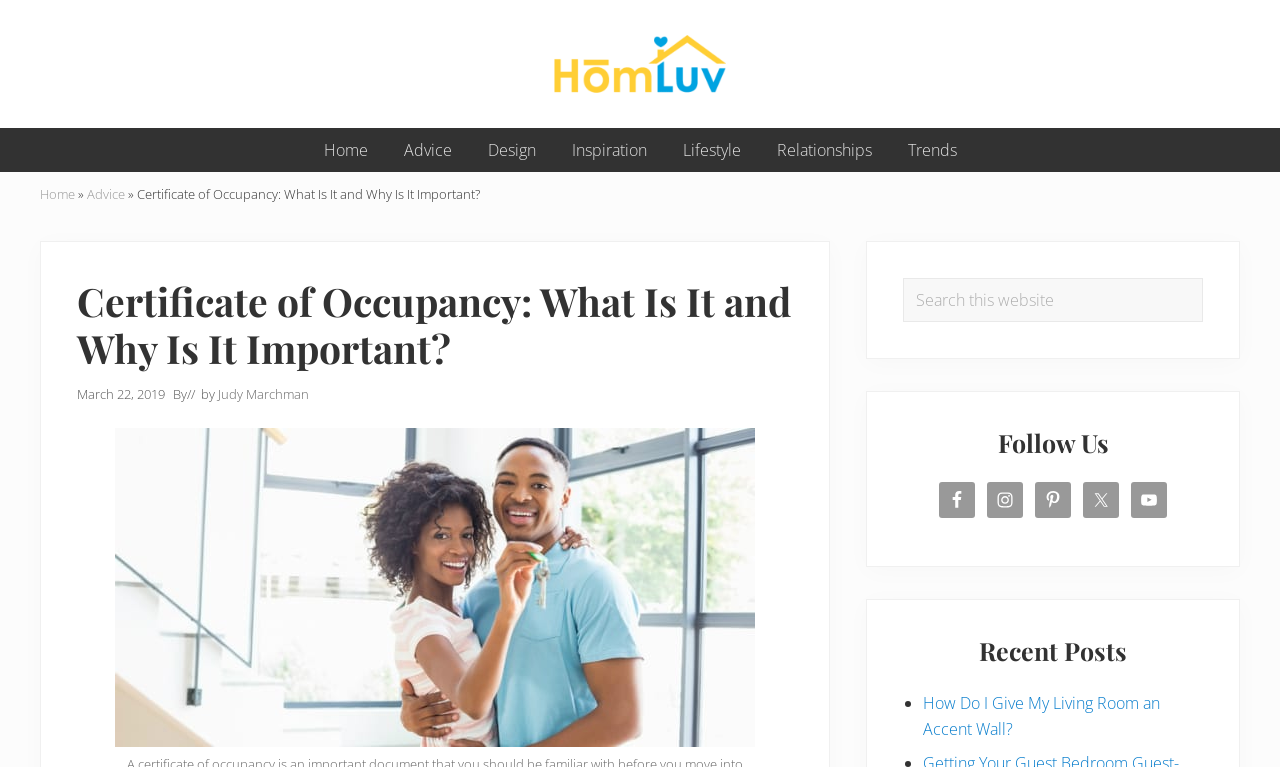Determine the bounding box for the UI element that matches this description: "Judy Marchman".

[0.17, 0.501, 0.241, 0.525]